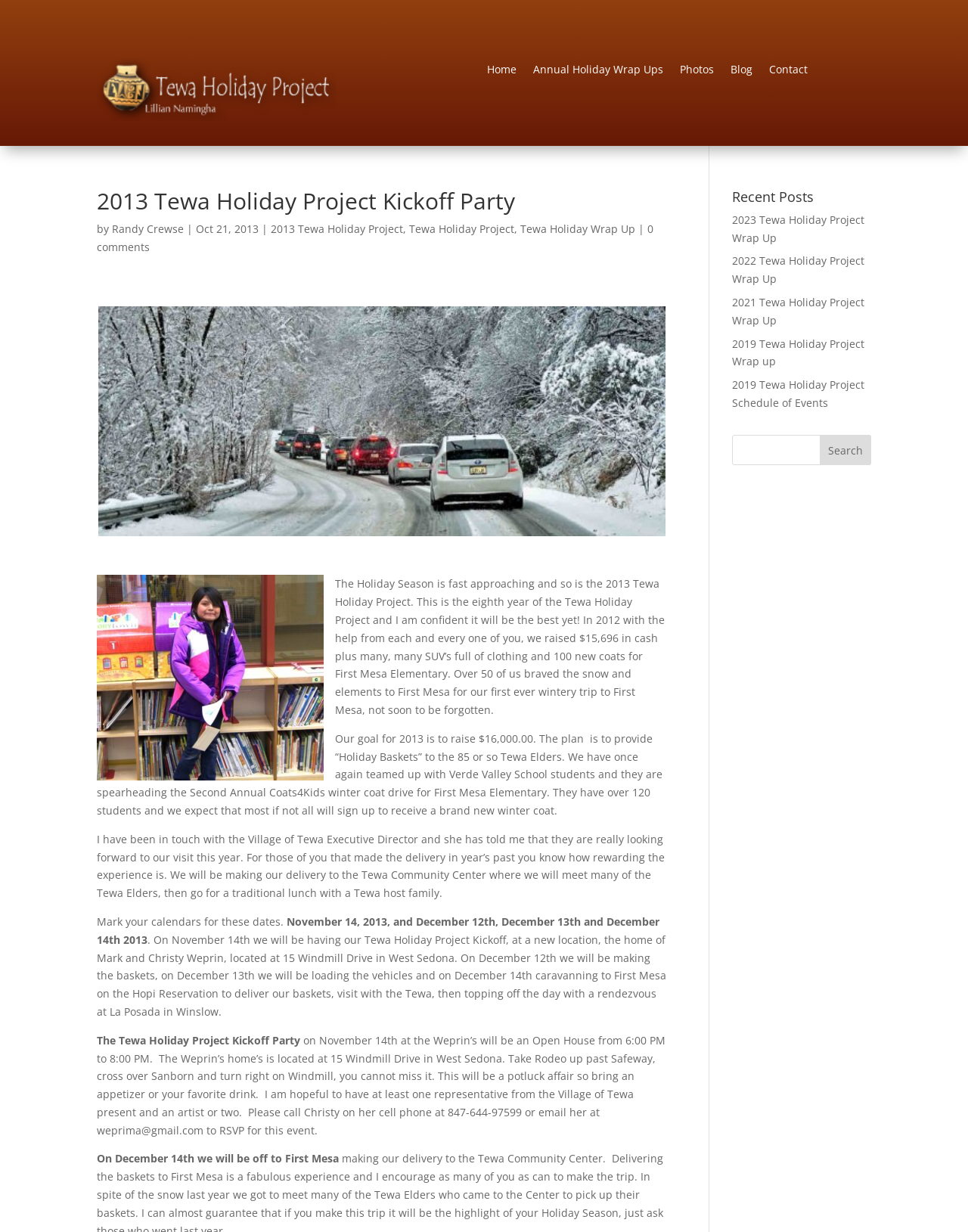Please specify the bounding box coordinates of the clickable region to carry out the following instruction: "View the 2023 Tewa Holiday Project Wrap Up post". The coordinates should be four float numbers between 0 and 1, in the format [left, top, right, bottom].

[0.756, 0.172, 0.893, 0.199]